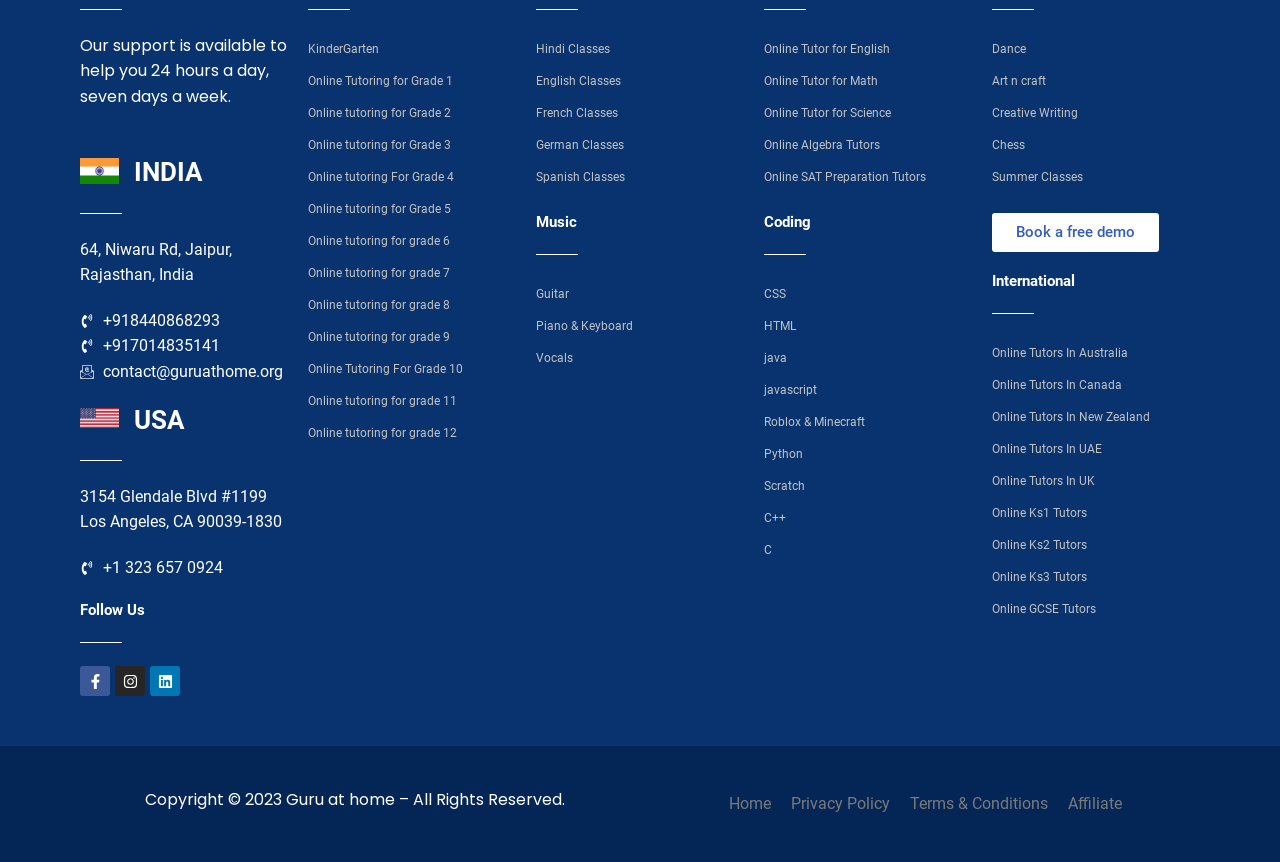Please identify the bounding box coordinates of the element that needs to be clicked to execute the following command: "View the contact information in India". Provide the bounding box using four float numbers between 0 and 1, formatted as [left, top, right, bottom].

[0.062, 0.278, 0.181, 0.33]